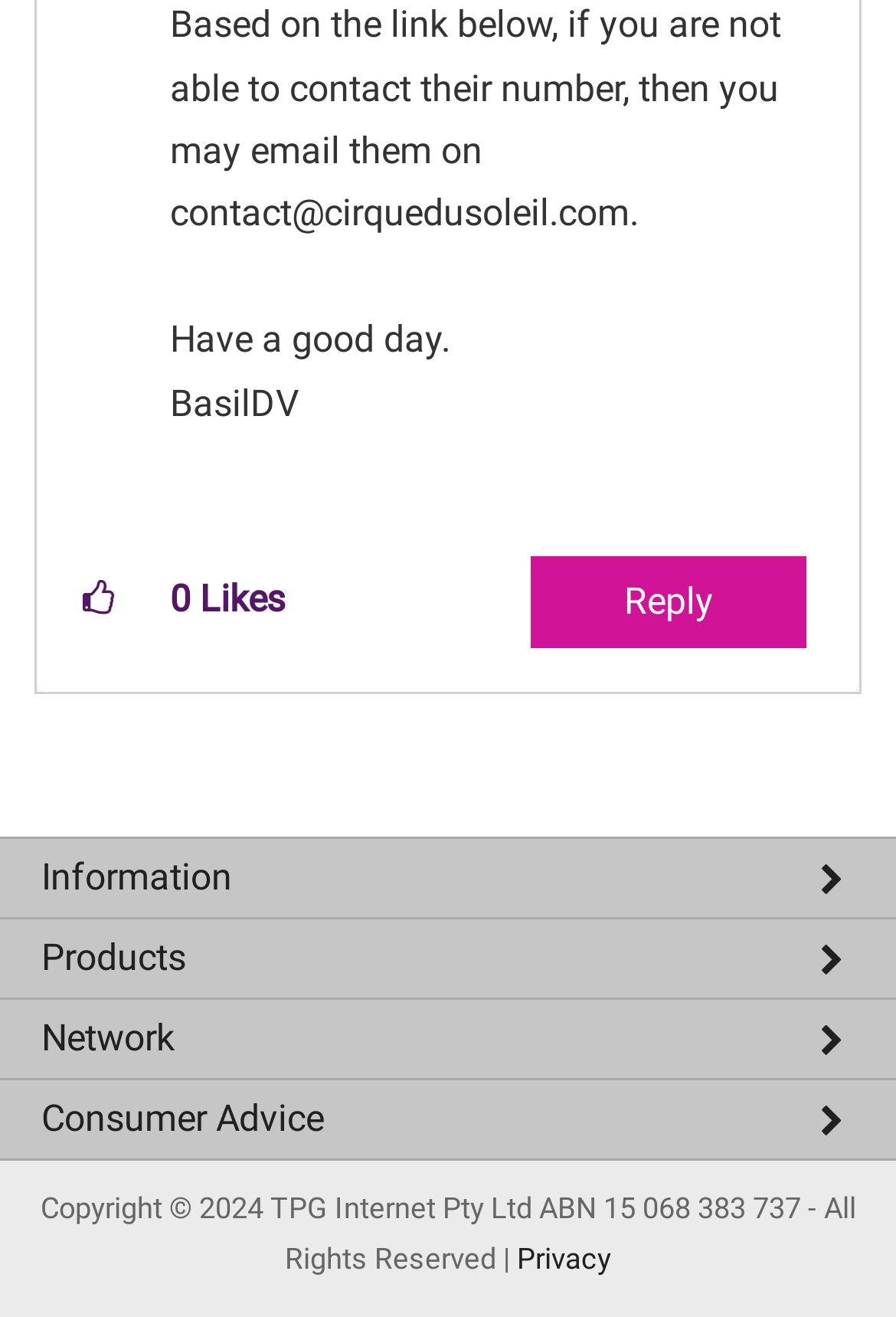Locate the bounding box coordinates of the item that should be clicked to fulfill the instruction: "Click the link to view NBN plans.".

[0.0, 0.758, 1.0, 0.814]